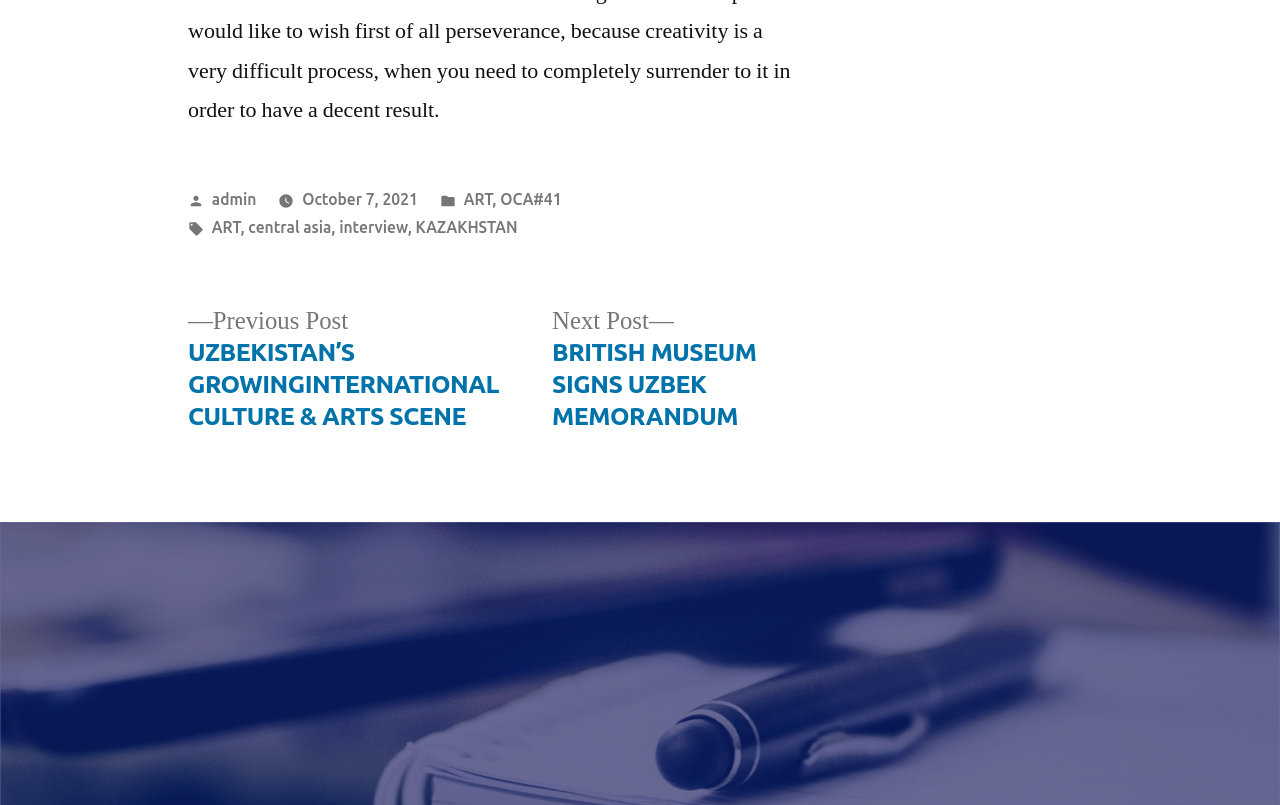Determine the bounding box for the described HTML element: "ART". Ensure the coordinates are four float numbers between 0 and 1 in the format [left, top, right, bottom].

[0.165, 0.271, 0.188, 0.293]